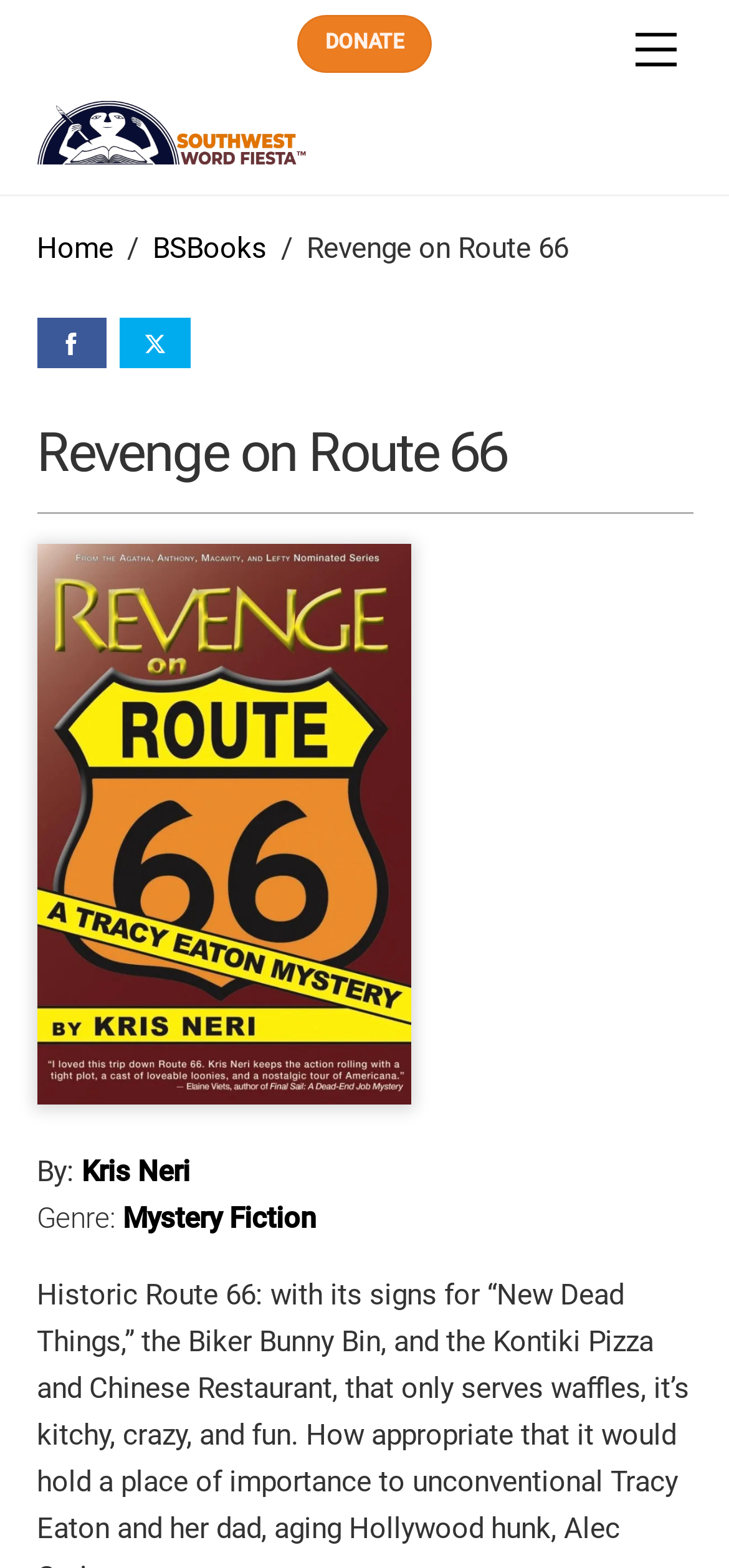Who is the author of the book?
Answer the question using a single word or phrase, according to the image.

Kris Neri